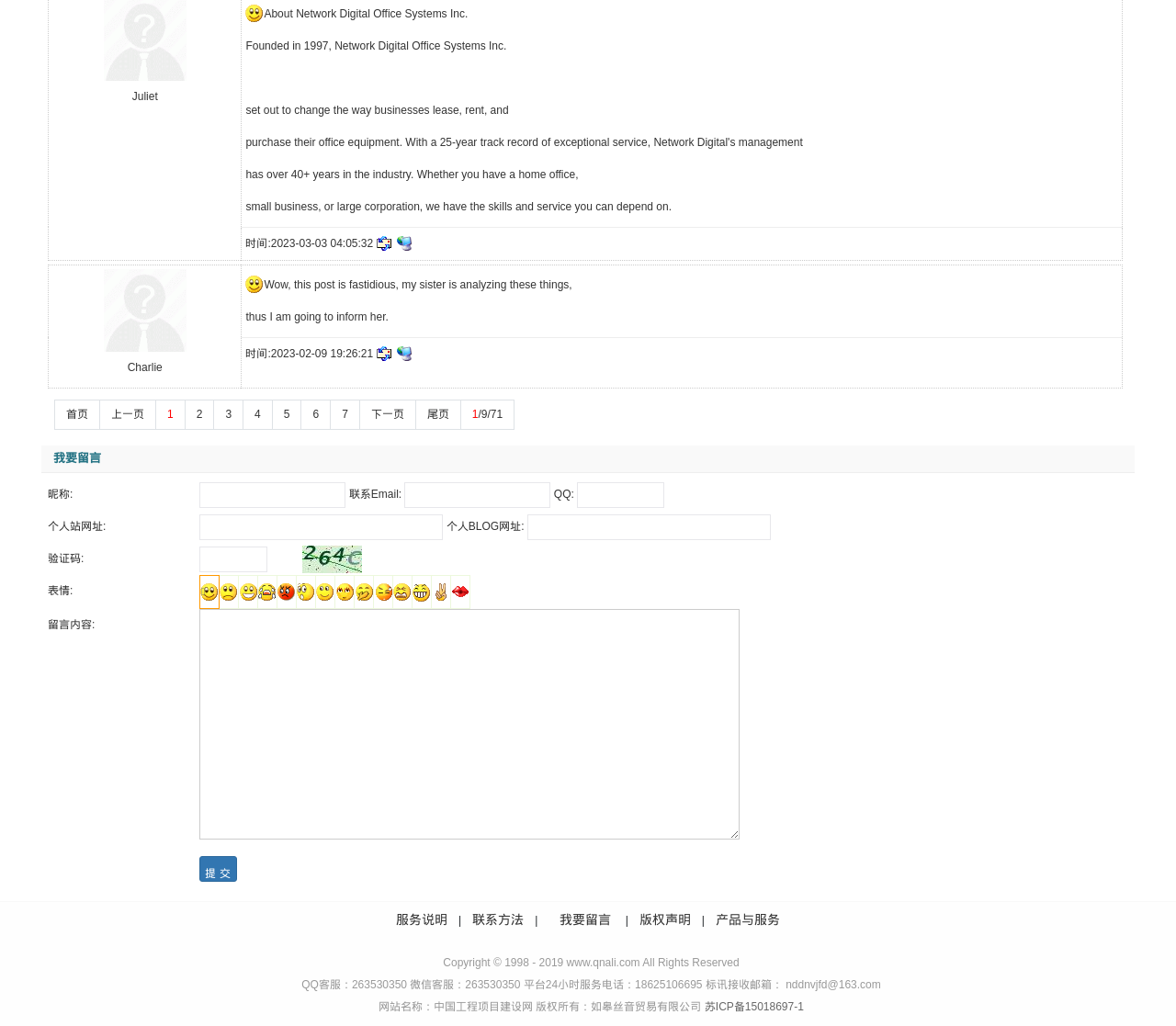Look at the image and write a detailed answer to the question: 
What is the content of the second gridcell in the first table?

I looked at the first table and found the second gridcell, which contains the text 'Wow, this post is fastidious, my sister is analyzing these things, thus I am going to inform her.'